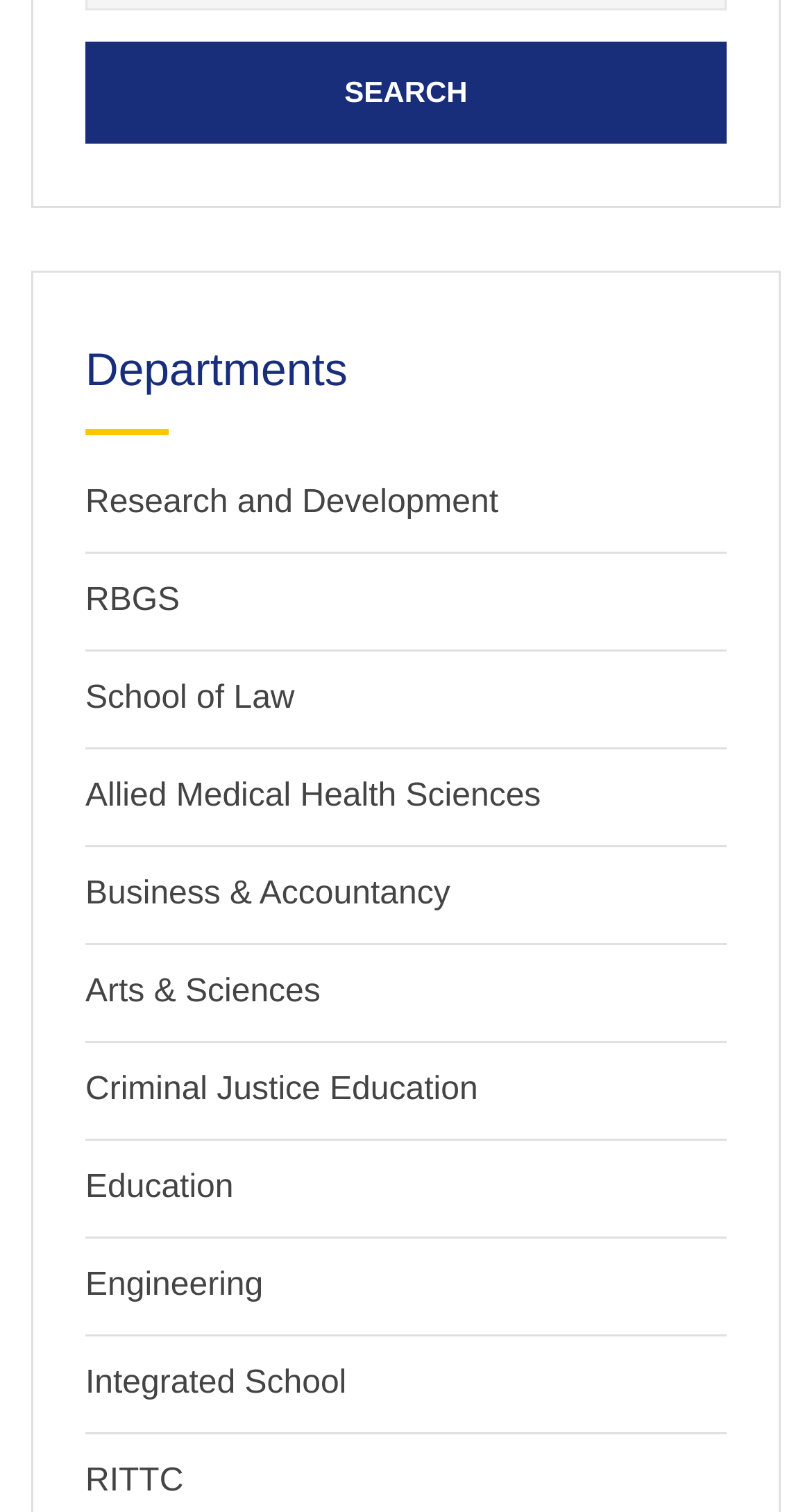Please find the bounding box for the UI component described as follows: "Research and Development".

[0.105, 0.321, 0.614, 0.344]